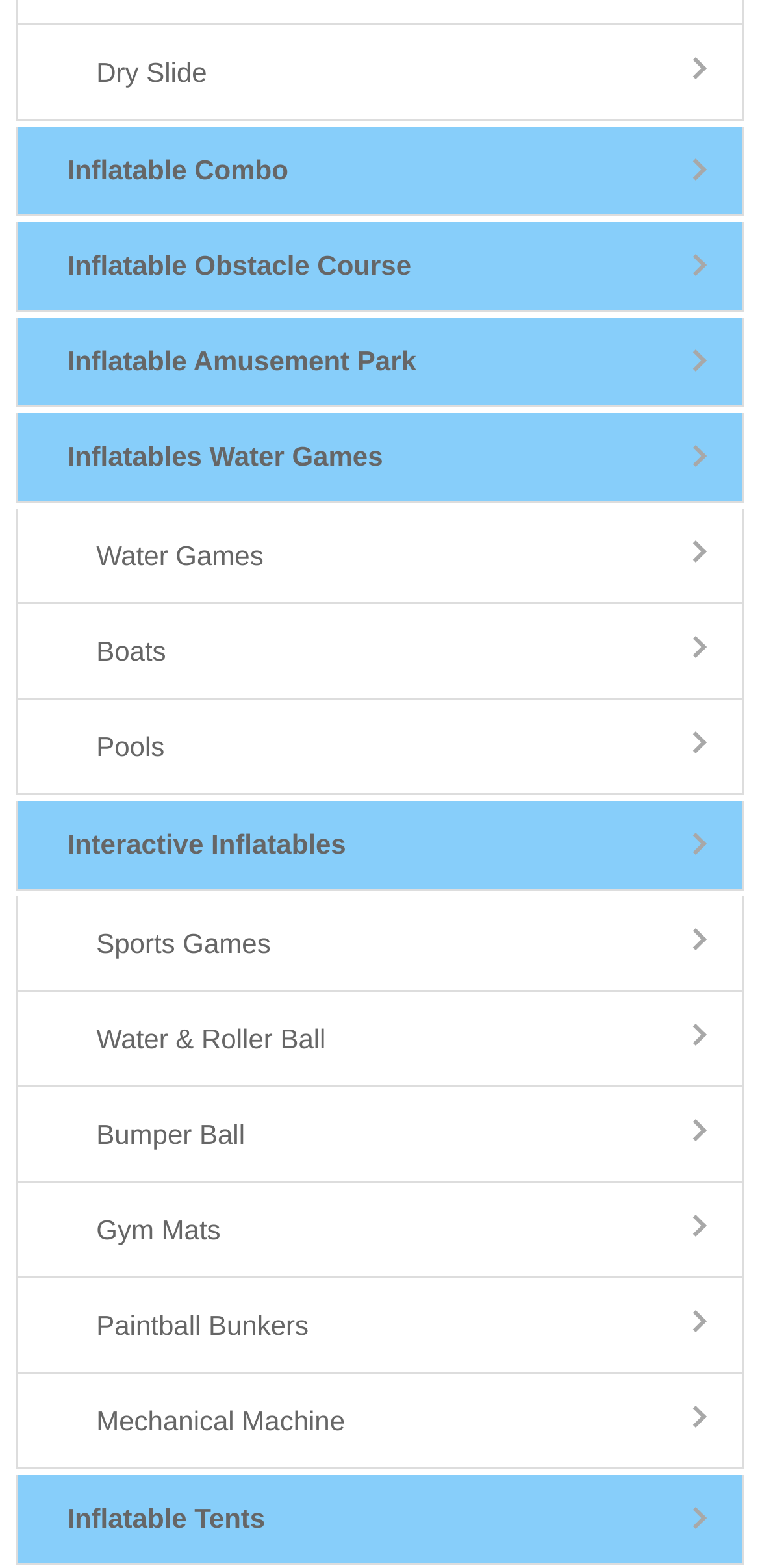Determine the bounding box of the UI component based on this description: "Hookup Dating". The bounding box coordinates should be four float values between 0 and 1, i.e., [left, top, right, bottom].

None